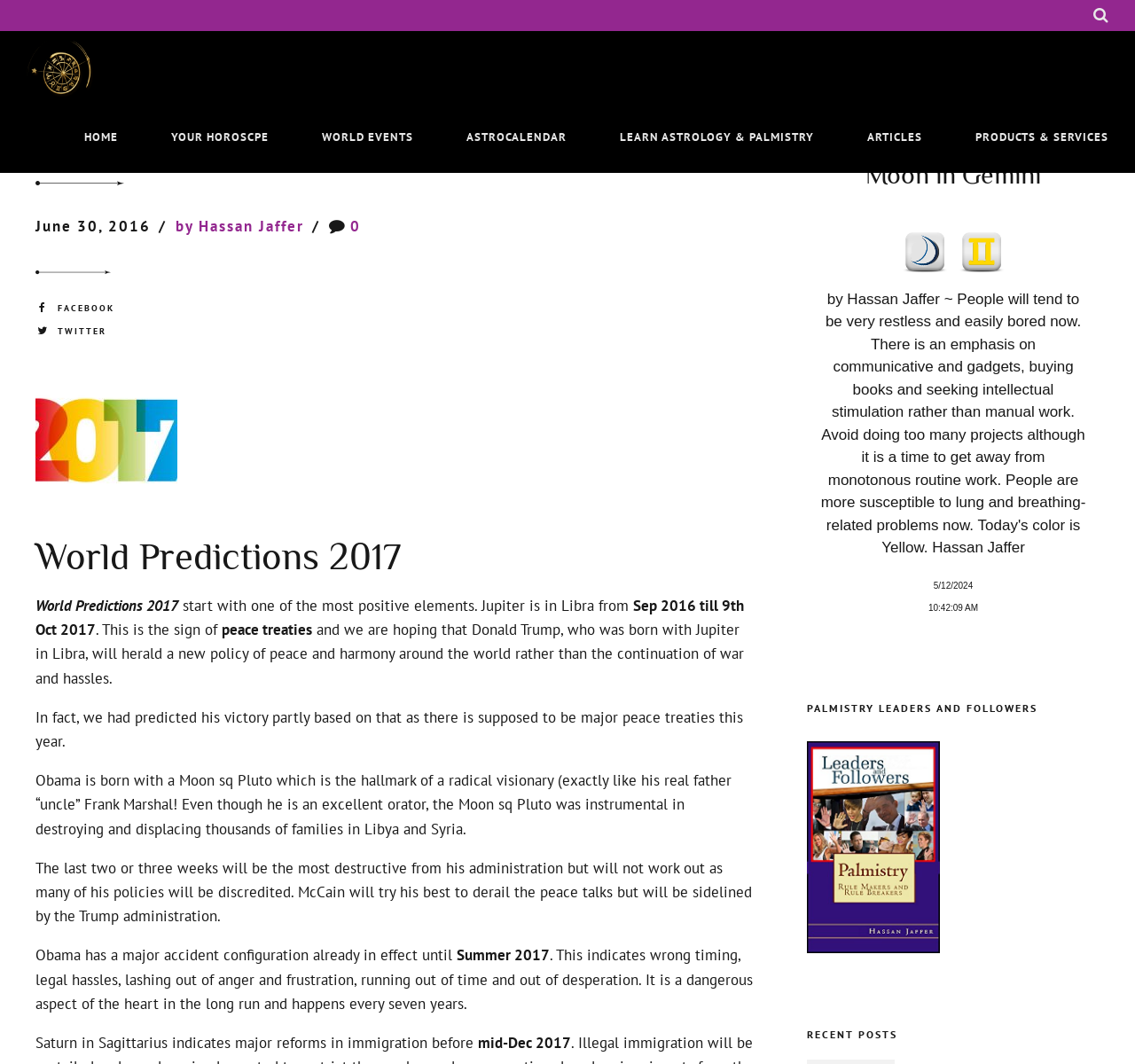Find the coordinates for the bounding box of the element with this description: "Aries Sun Sign".

[0.323, 0.28, 0.495, 0.322]